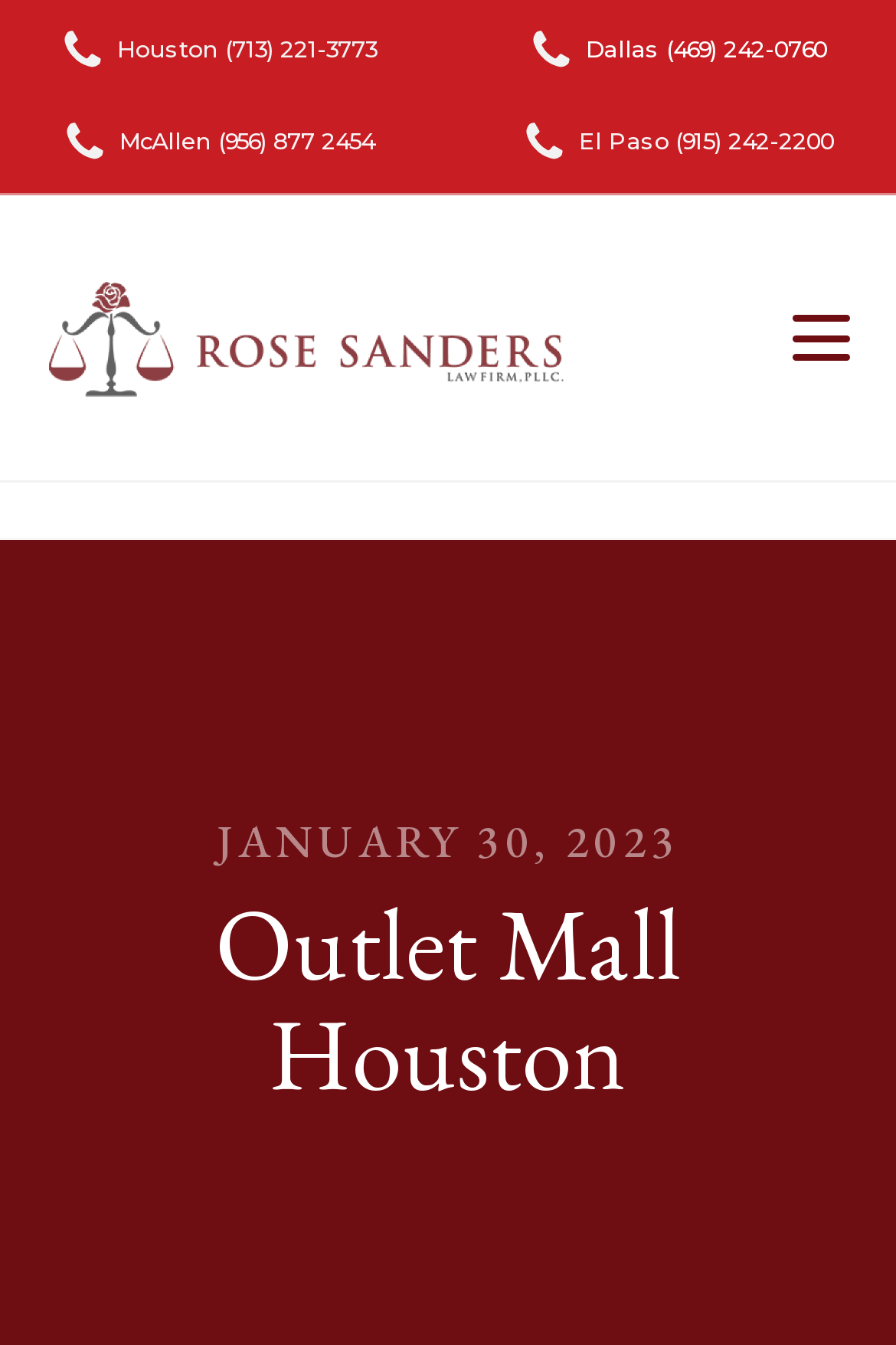Please give a one-word or short phrase response to the following question: 
What is the purpose of the phone icons?

To indicate phone numbers